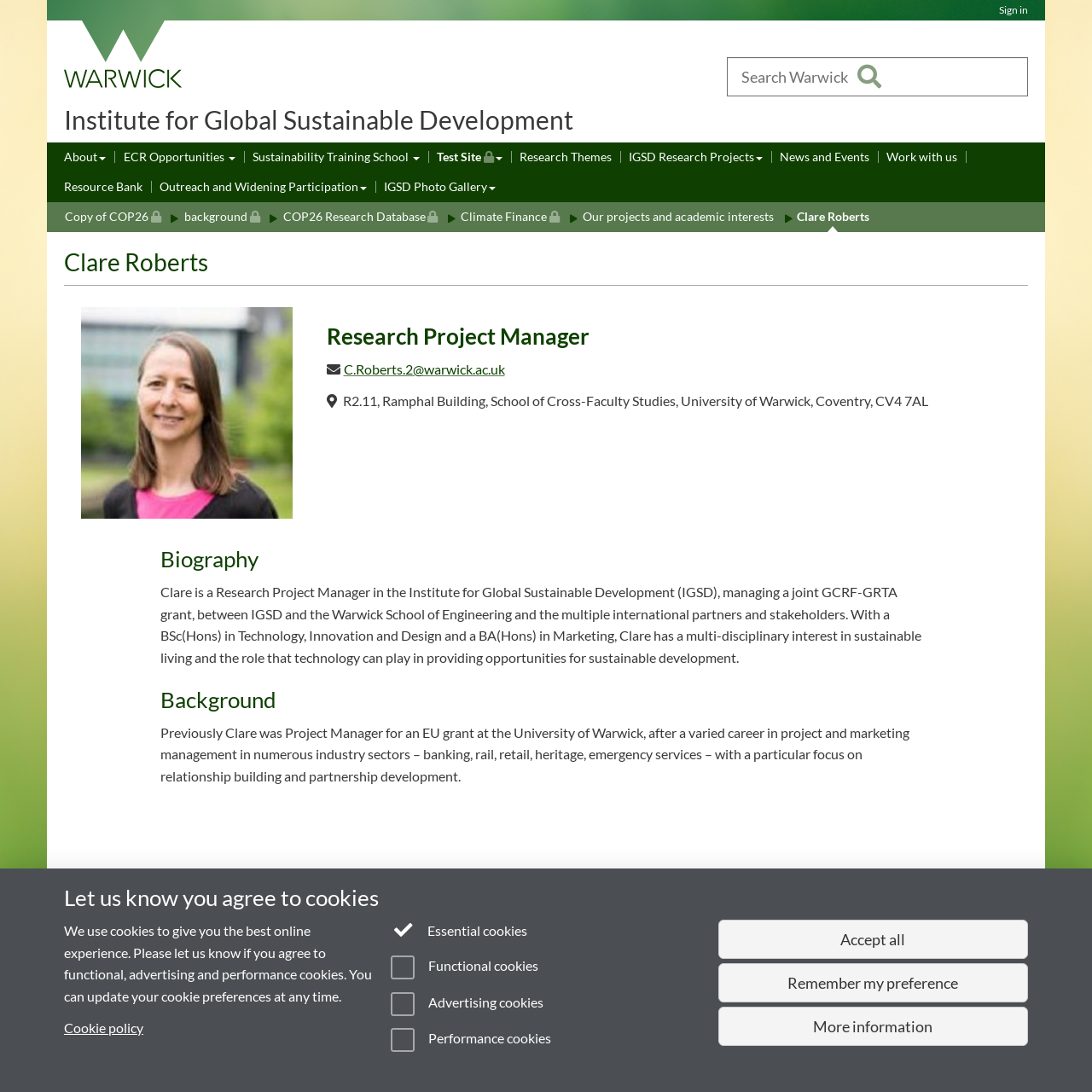Please determine the headline of the webpage and provide its content.

Institute for Global Sustainable Development